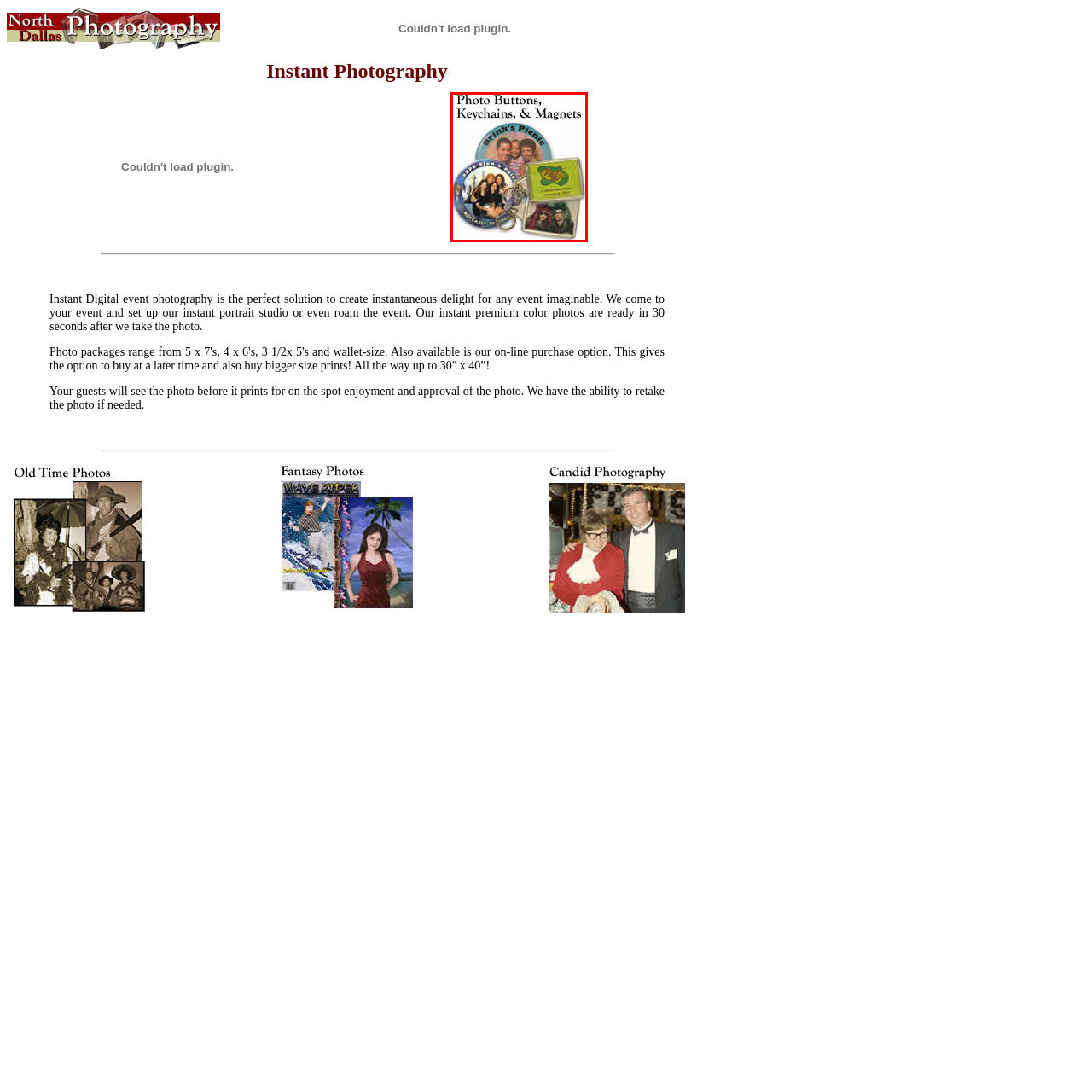Describe in detail what you see in the image highlighted by the red border.

This image showcases a vibrant assortment of photo merchandise, specifically highlighting photo buttons, keychains, and magnets. Featured prominently are colorful buttons with fun designs and names, including "Brink's Picnic," alongside keychains and magnets that capture memorable moments. The playful arrangement suggests a thematic gathering, possibly a family event or a celebration, enhancing the sense of nostalgia and personalization that these keepsakes offer. The high-quality imagery emphasizes the fun and creativity behind custom photo items, catering to those looking to preserve memories in a tangible and stylish way.